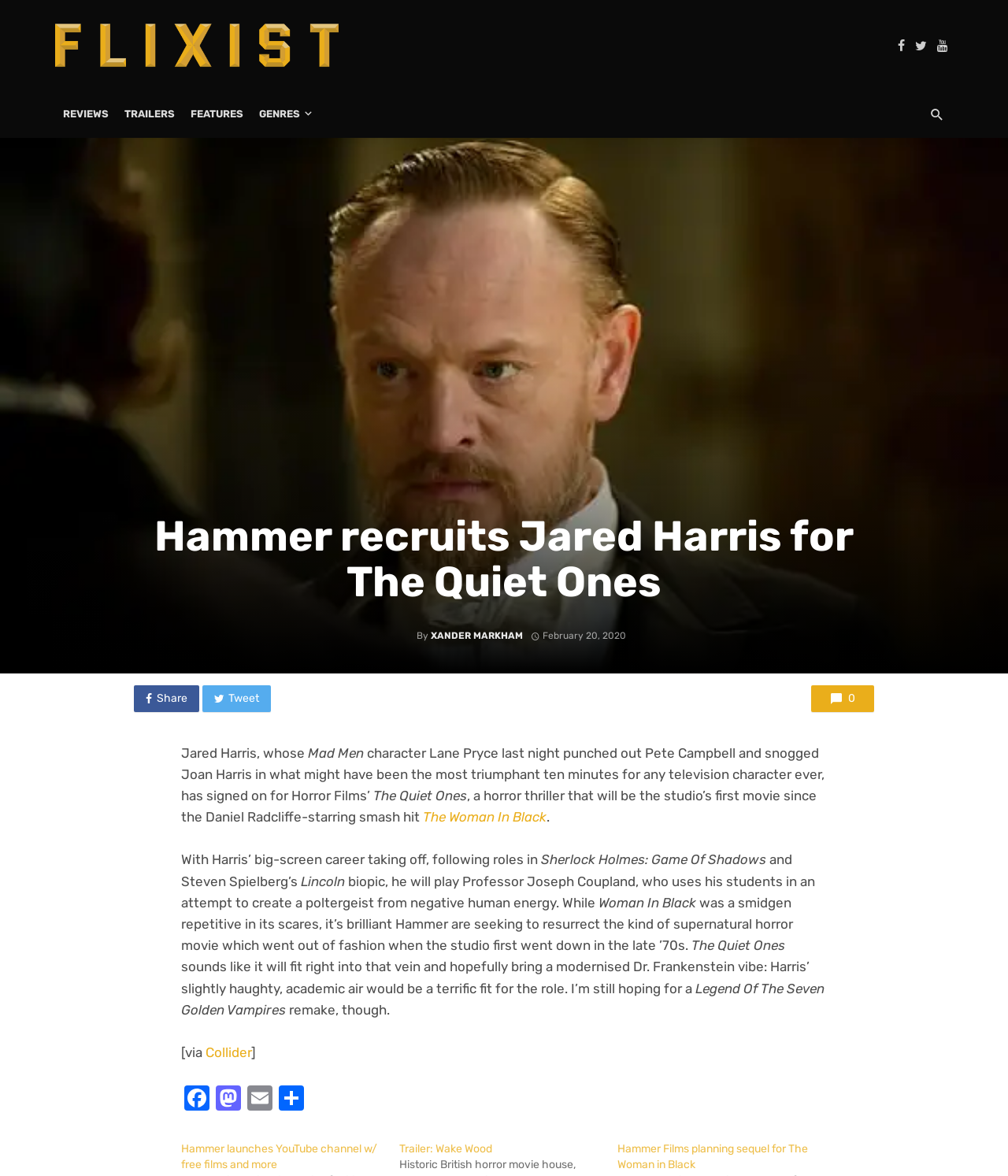Refer to the screenshot and answer the following question in detail:
What is the name of the actor mentioned in the article?

The article mentions Jared Harris, whose Mad Men character Lane Pryce last night punched out Pete Campbell and snogged Joan Harris in what might have been the most triumphant ten minutes for any television character ever, has signed on for Horror Films’ The Quiet Ones.